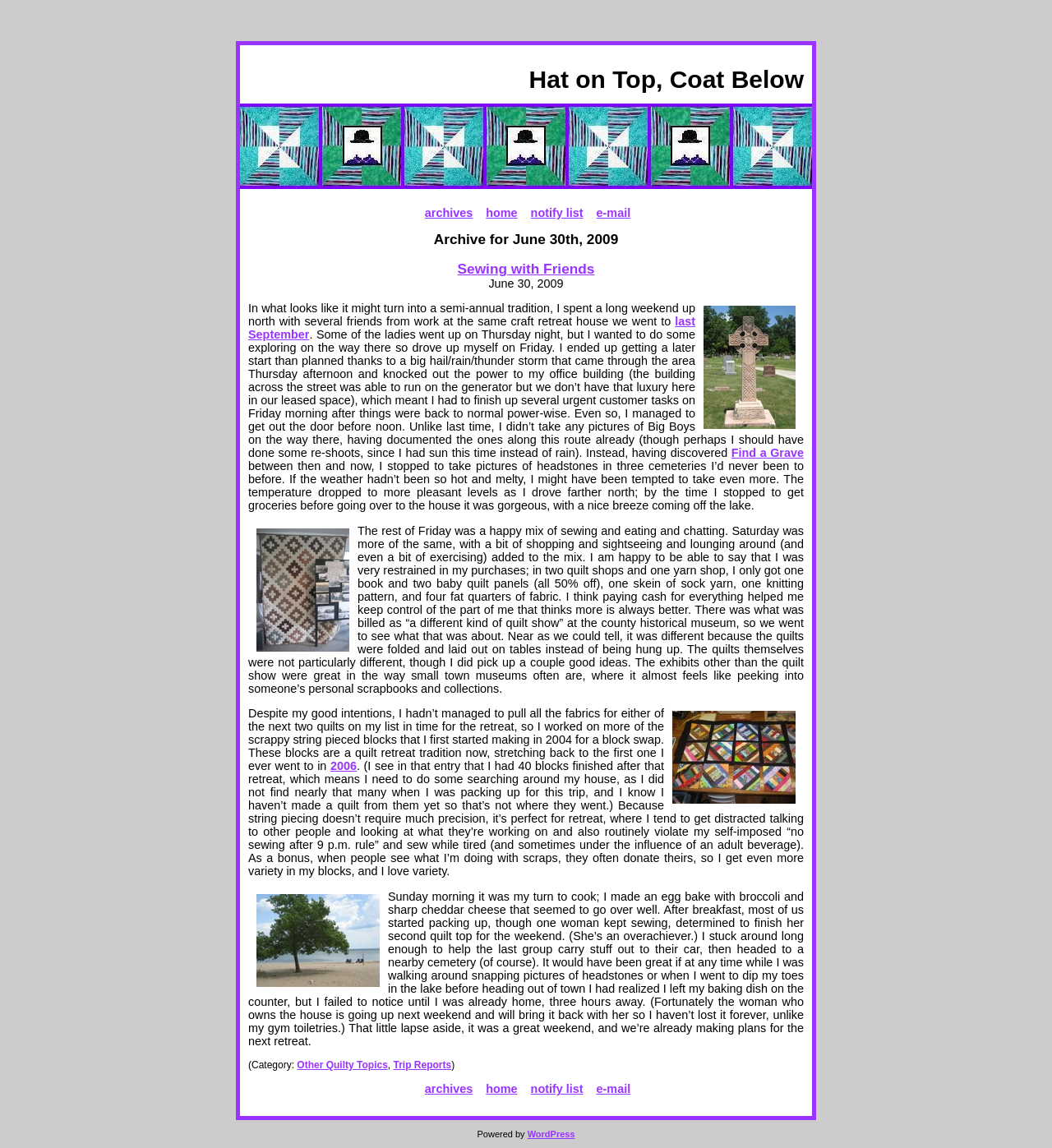Identify and provide the bounding box coordinates of the UI element described: "Find a Grave". The coordinates should be formatted as [left, top, right, bottom], with each number being a float between 0 and 1.

[0.695, 0.389, 0.764, 0.4]